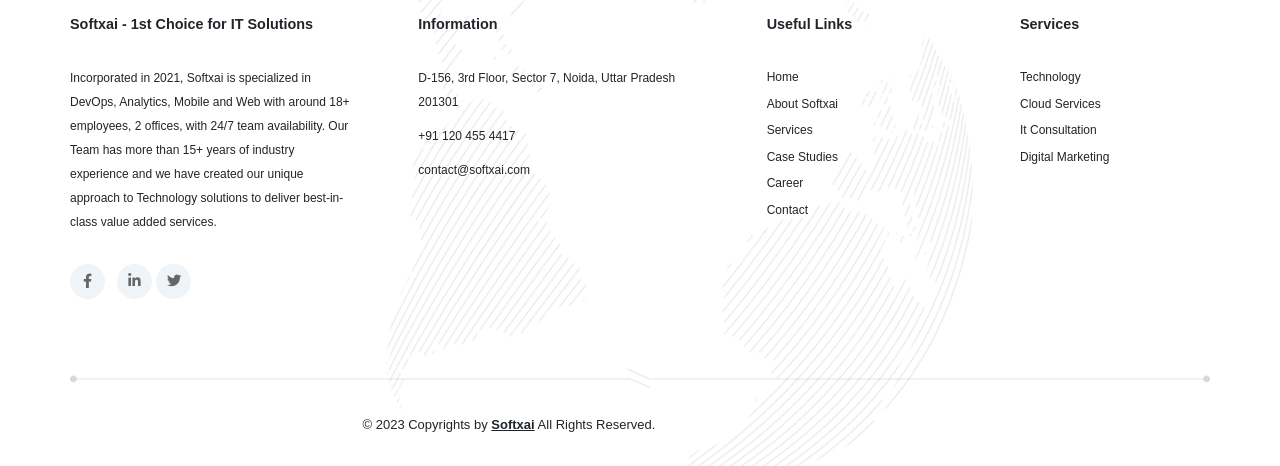Please specify the bounding box coordinates of the clickable section necessary to execute the following command: "View the Technology services".

[0.797, 0.146, 0.844, 0.185]